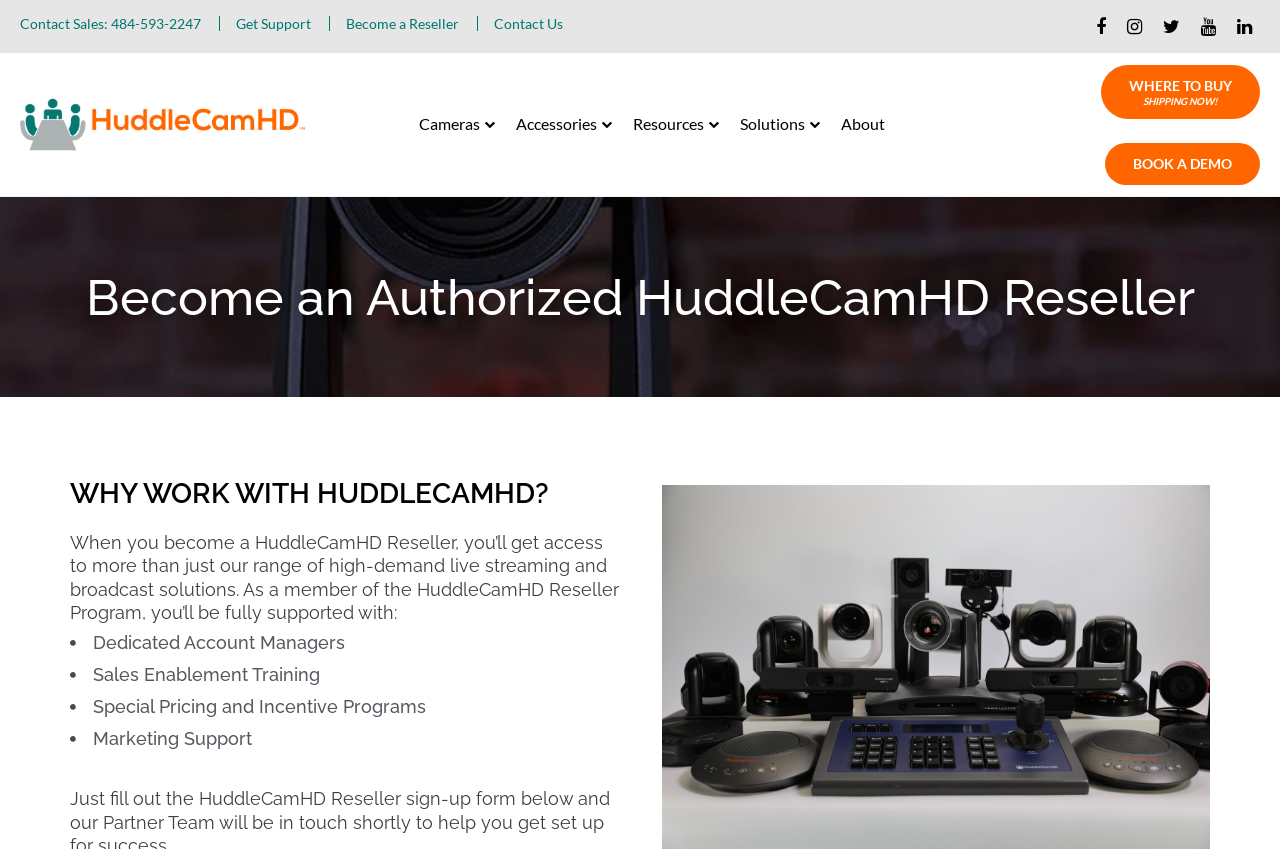Using the format (top-left x, top-left y, bottom-right x, bottom-right y), and given the element description, identify the bounding box coordinates within the screenshot: Contact Us

[0.386, 0.019, 0.44, 0.037]